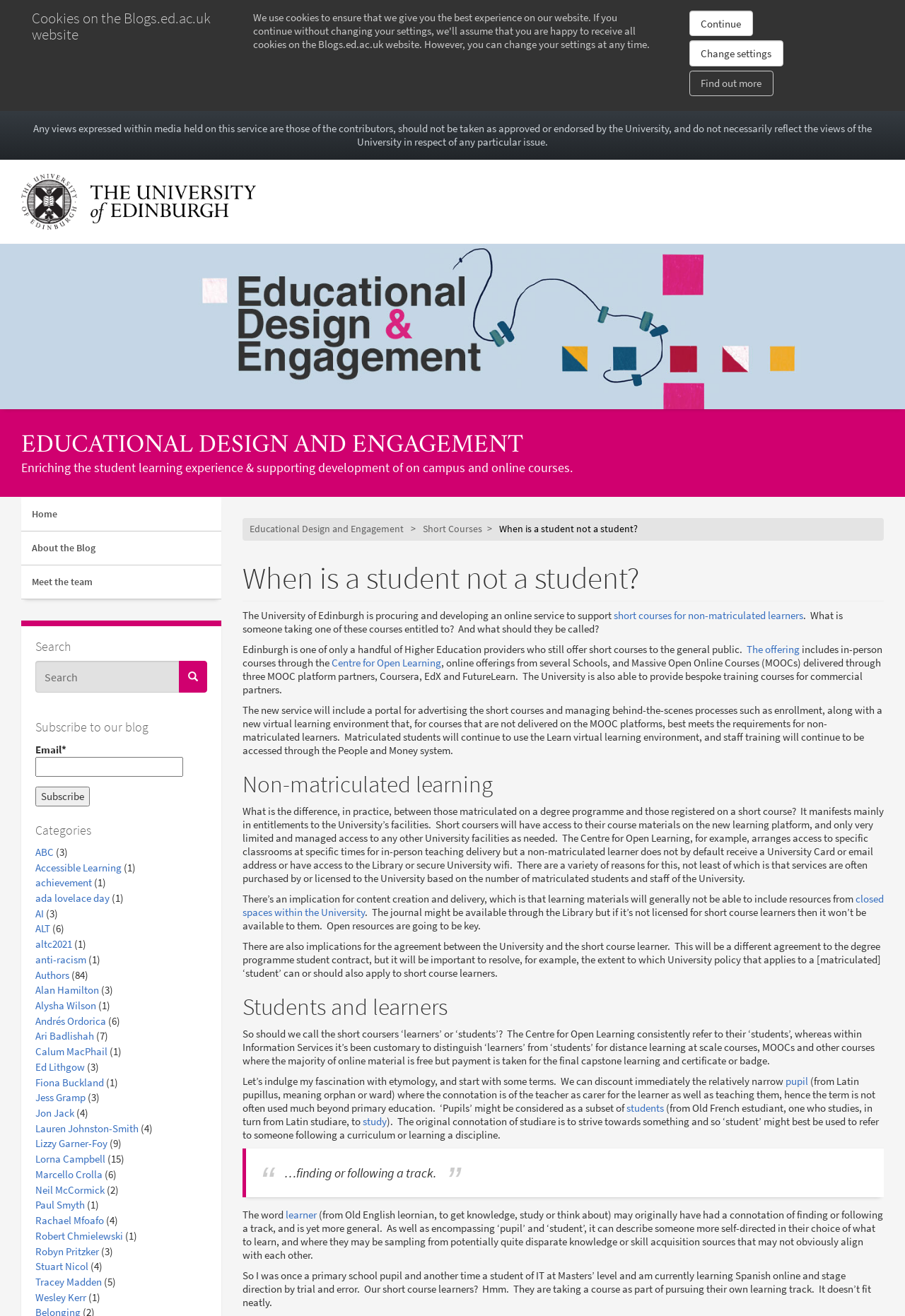Create a detailed narrative describing the layout and content of the webpage.

The webpage is about Educational Design and Engagement, with a focus on the University of Edinburgh. At the top, there is a heading "Cookies on the Blogs.ed.ac.uk website" followed by three buttons: "Continue", "Change settings", and "Find out more". Below this, there is a disclaimer stating that any views expressed on the website are those of the contributors and do not necessarily reflect the views of the University.

On the left side, there is a menu with links to "The University of Edinburgh home", "EDUCATIONAL DESIGN AND ENGAGEMENT", "Home", "About the Blog", and "Meet the team". There is also a search bar with a button to search the blog.

The main content area has a heading "EDUCATIONAL DESIGN AND ENGAGEMENT" followed by a brief description of the blog's purpose: "Enriching the student learning experience & supporting development of on campus and online courses." Below this, there is a list of categories with links to various topics, such as "ABC", "Accessible Learning", "achievement", and "AI". Each category has a number in parentheses indicating the number of posts in that category.

Further down, there is a list of authors with links to their respective posts. The authors are listed in alphabetical order, and each name has a number in parentheses indicating the number of posts they have written. The list of authors is quite extensive, with over 20 authors listed.

At the bottom of the page, there is a section to subscribe to the blog via email, with a button to submit the subscription request.